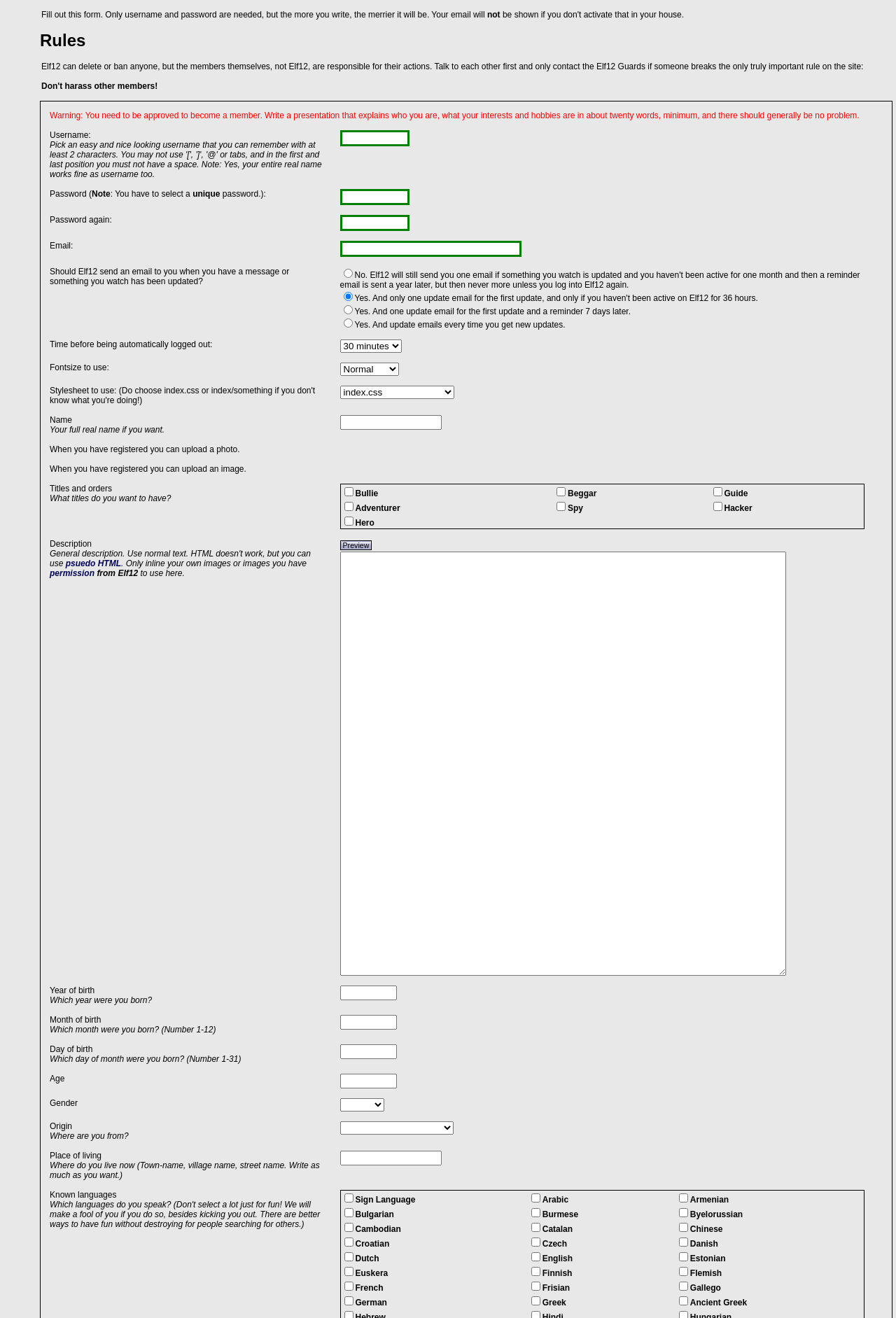Please locate the bounding box coordinates of the element's region that needs to be clicked to follow the instruction: "Select a stylesheet to use". The bounding box coordinates should be provided as four float numbers between 0 and 1, i.e., [left, top, right, bottom].

[0.379, 0.293, 0.507, 0.303]